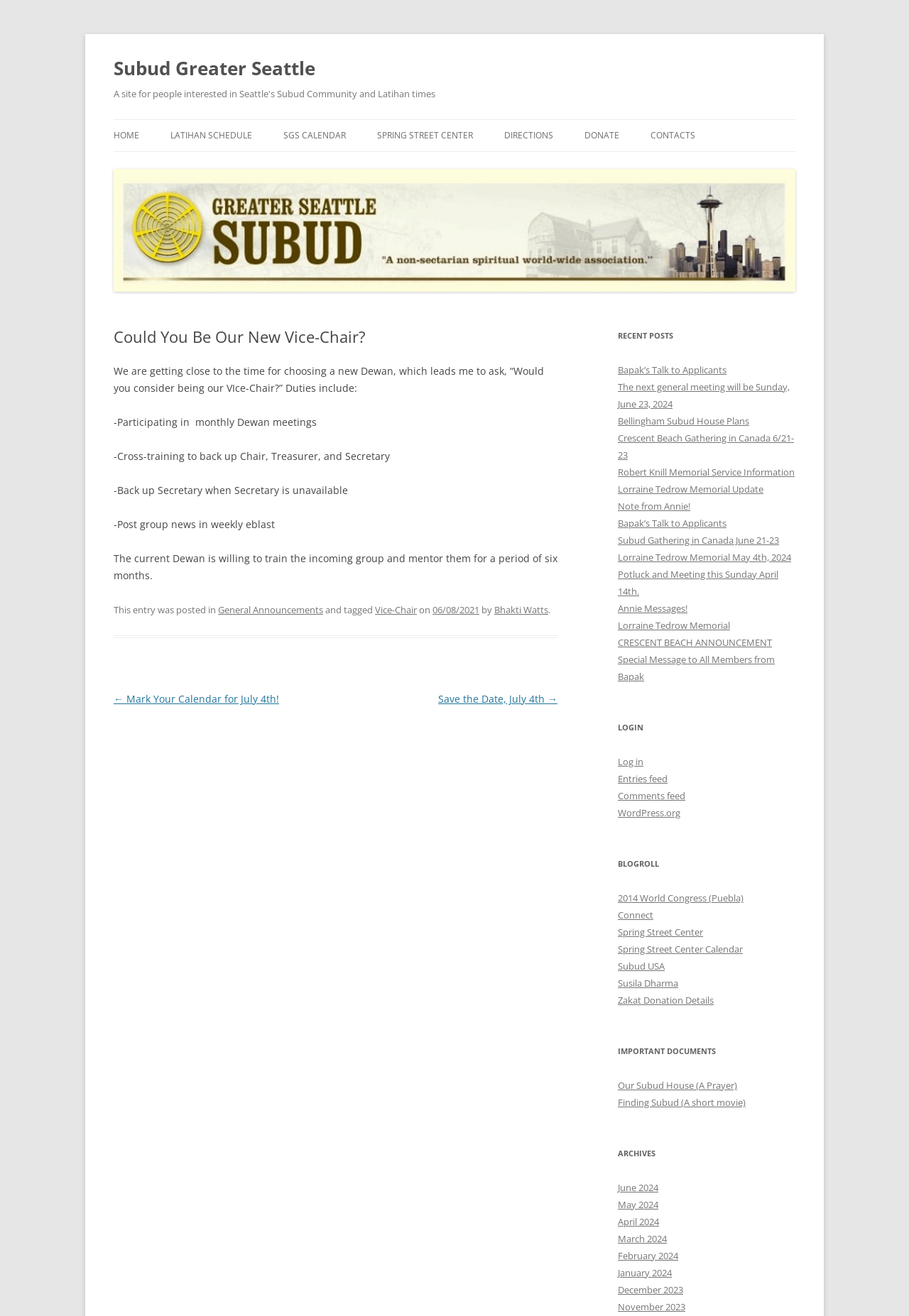Pinpoint the bounding box coordinates of the element you need to click to execute the following instruction: "Read the article 'Could You Be Our New Vice-Chair?'". The bounding box should be represented by four float numbers between 0 and 1, in the format [left, top, right, bottom].

[0.125, 0.249, 0.613, 0.485]